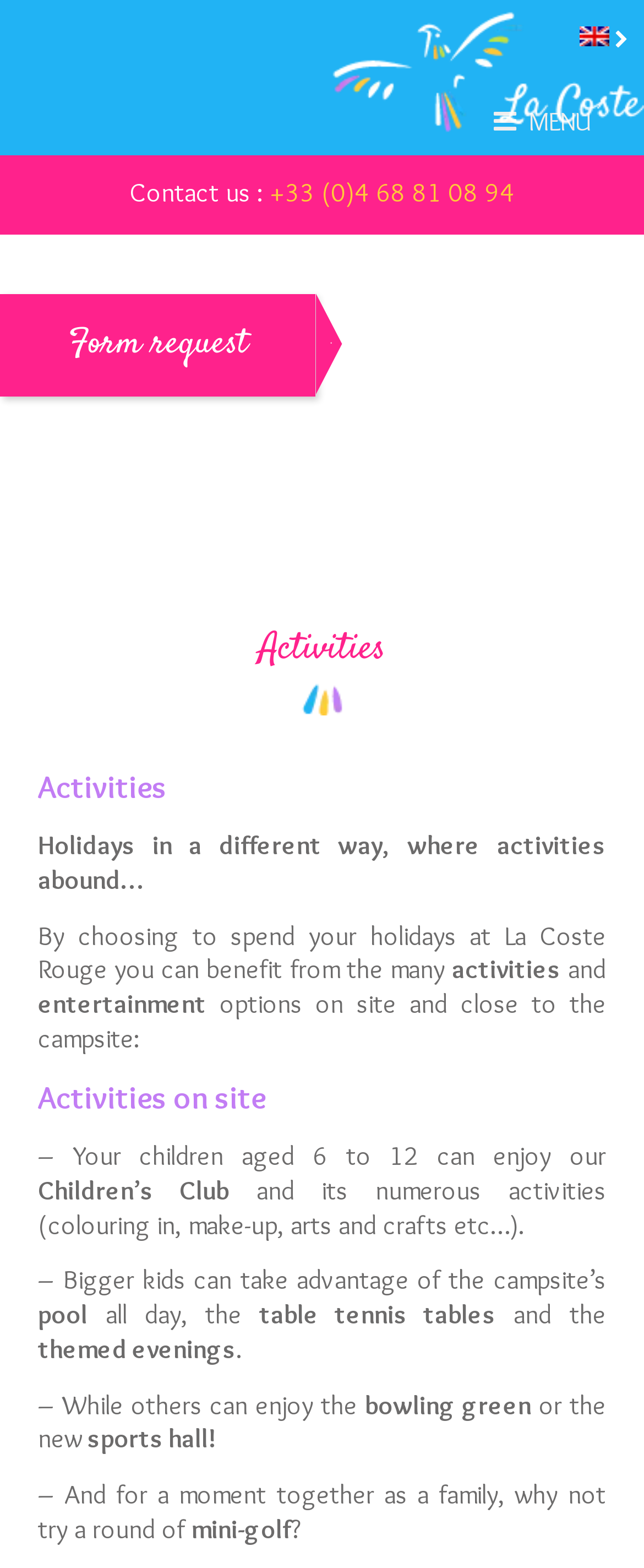Provide the bounding box coordinates of the UI element this sentence describes: "MENU".

[0.728, 0.057, 0.954, 0.1]